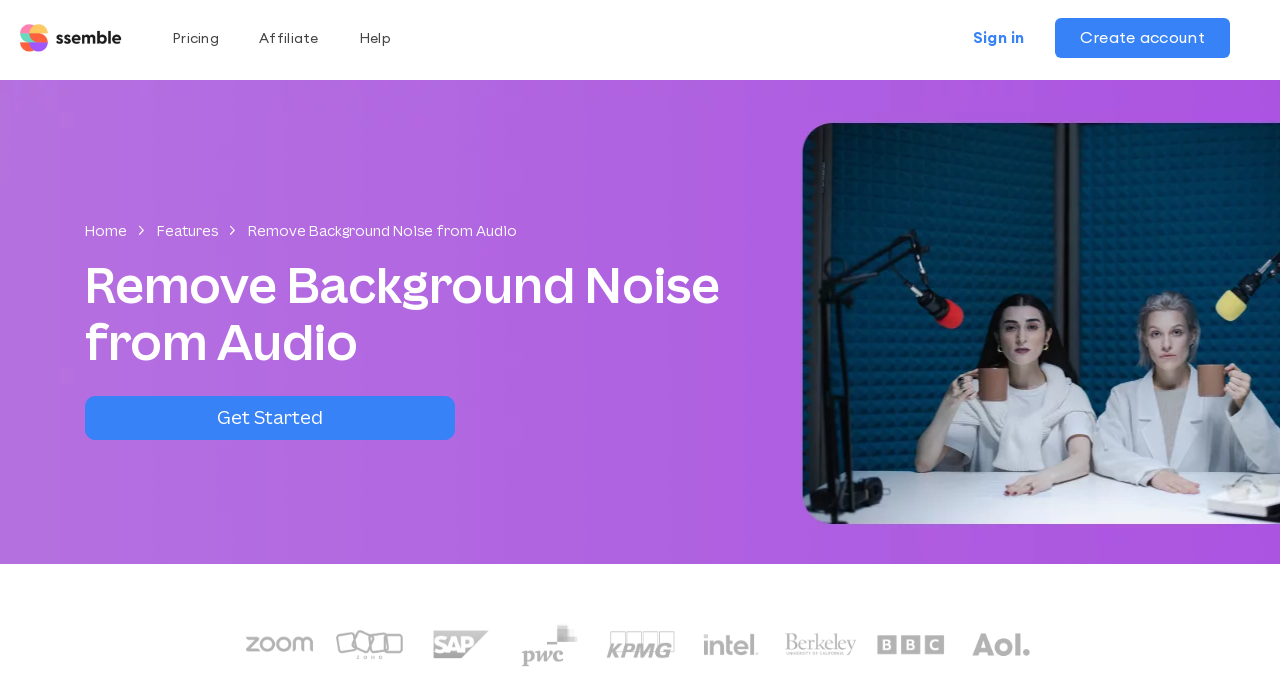Determine the bounding box coordinates for the clickable element to execute this instruction: "sign in to account". Provide the coordinates as four float numbers between 0 and 1, i.e., [left, top, right, bottom].

[0.752, 0.029, 0.808, 0.084]